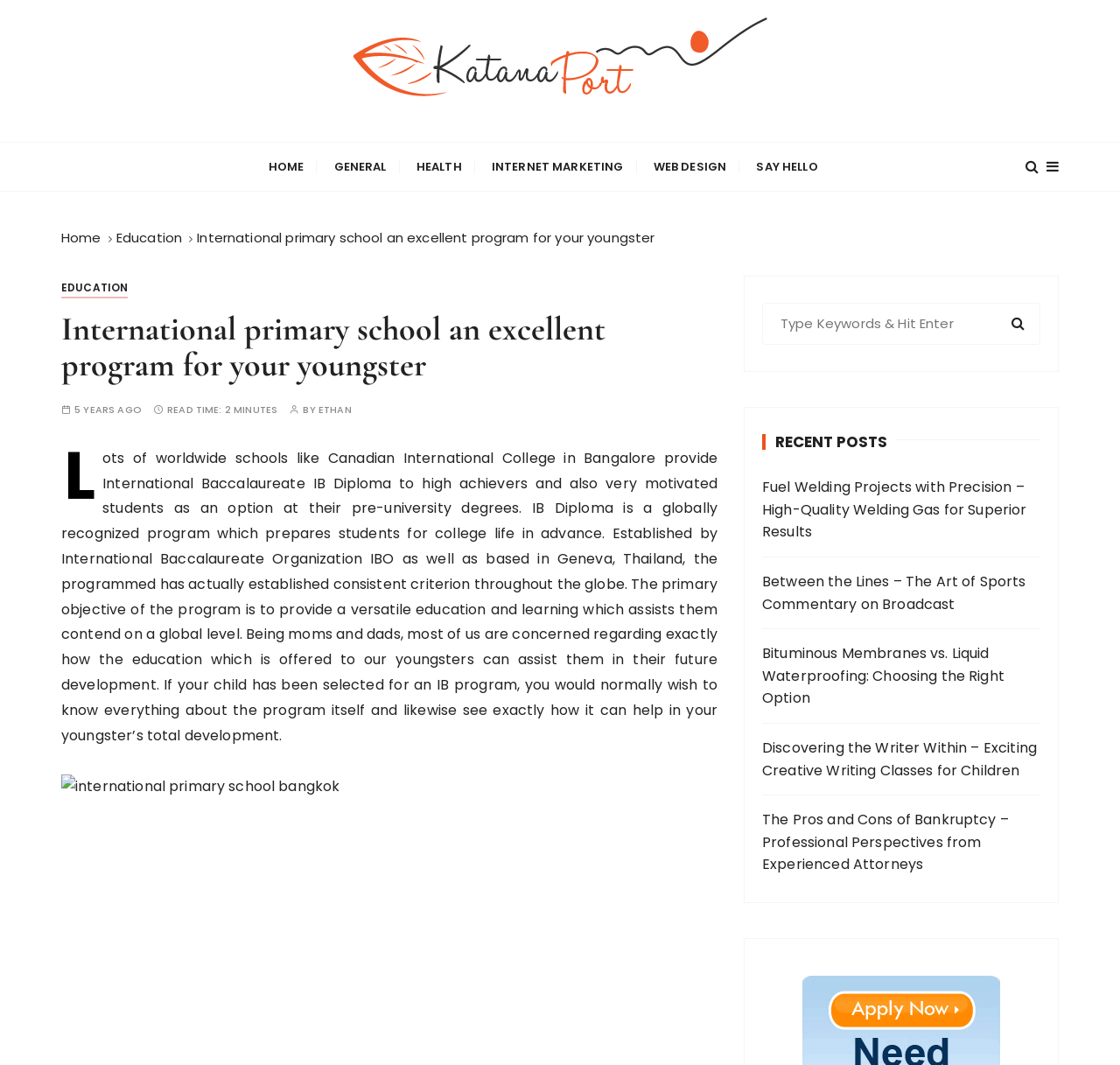Based on the image, please respond to the question with as much detail as possible:
How many recent posts are listed?

The webpage lists 5 recent posts with titles 'Fuel Welding Projects with Precision – High-Quality Welding Gas for Superior Results', 'Between the Lines – The Art of Sports Commentary on Broadcast', 'Bituminous Membranes vs. Liquid Waterproofing: Choosing the Right Option', 'Discovering the Writer Within – Exciting Creative Writing Classes for Children', and 'The Pros and Cons of Bankruptcy – Professional Perspectives from Experienced Attorneys'. Therefore, there are 5 recent posts listed.